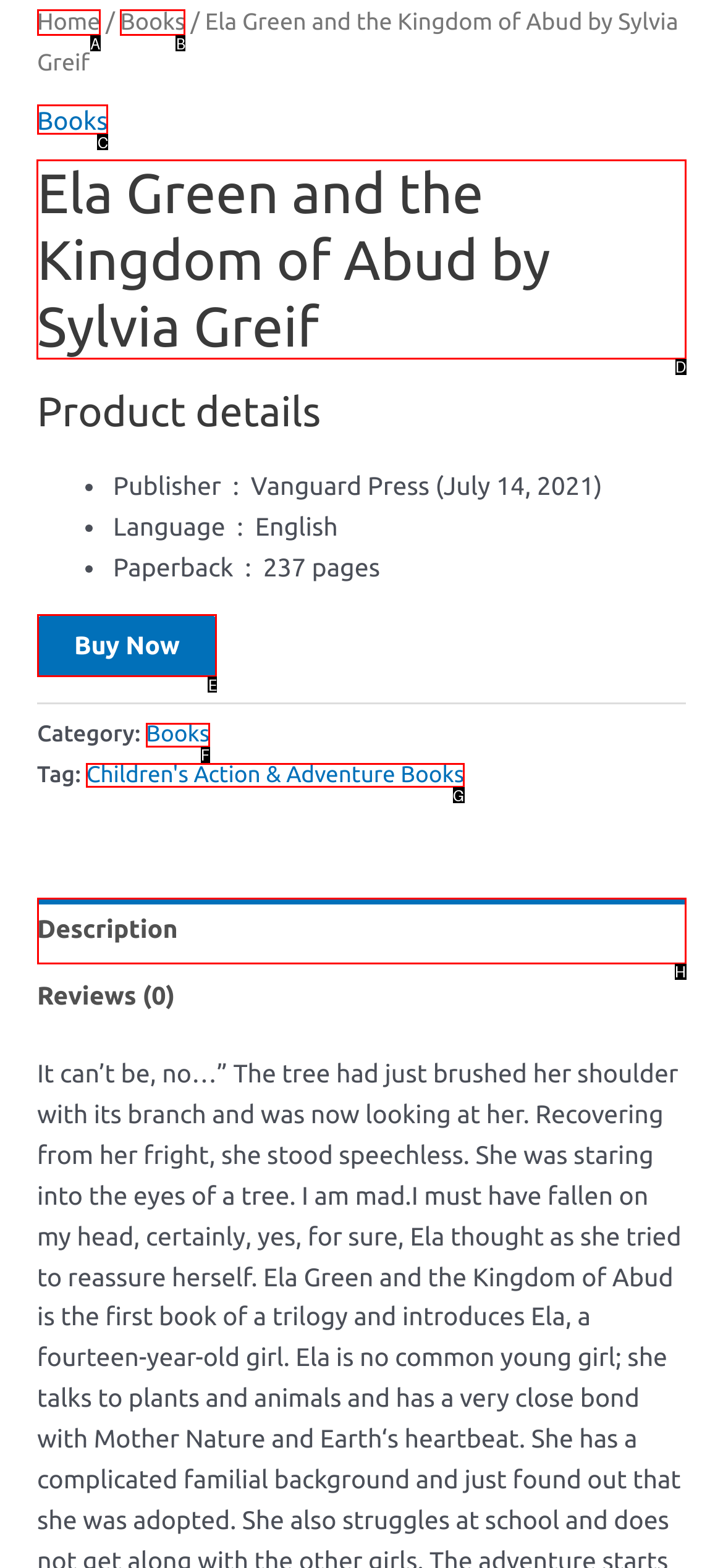Choose the letter of the element that should be clicked to complete the task: View product details
Answer with the letter from the possible choices.

D